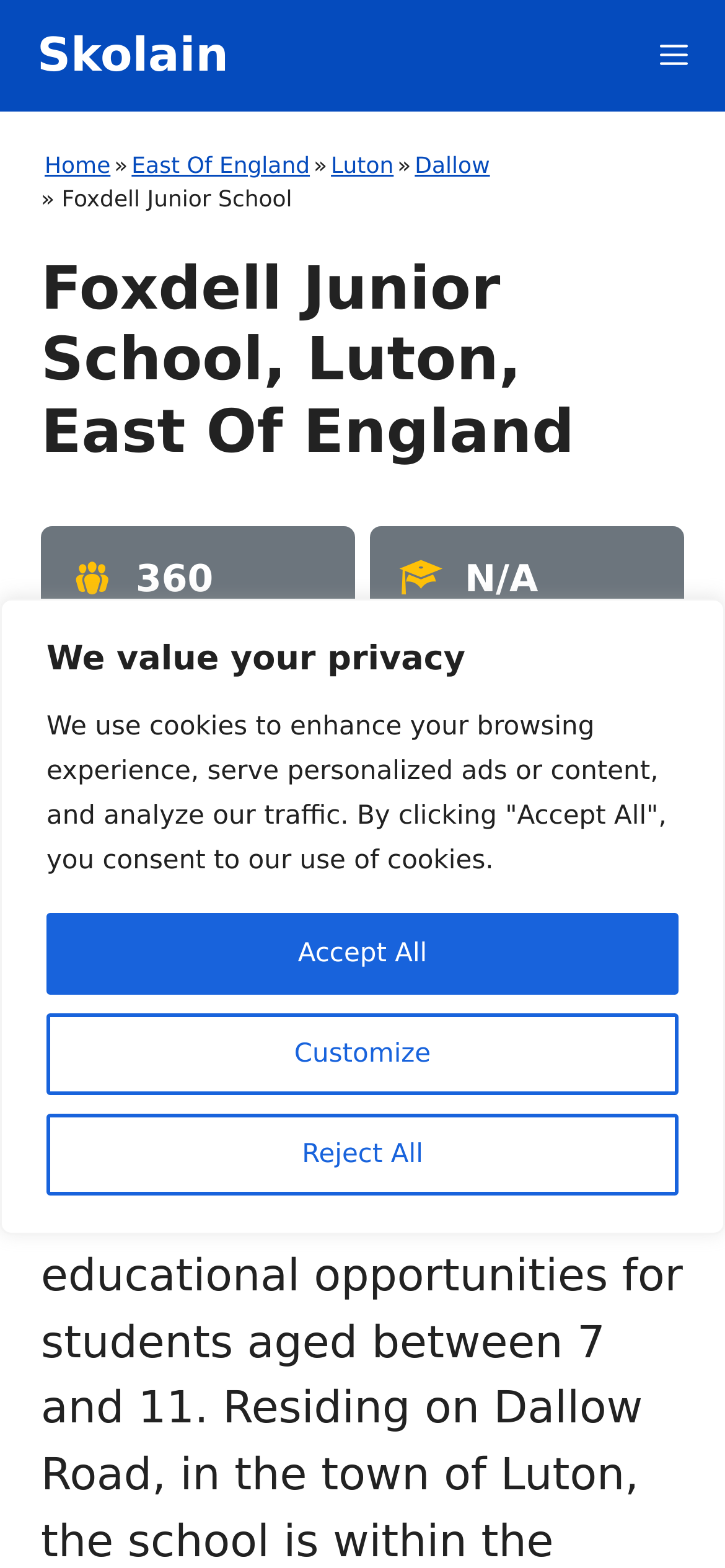Please answer the following question using a single word or phrase: 
What is the age range of Foxdell Junior School?

7-11